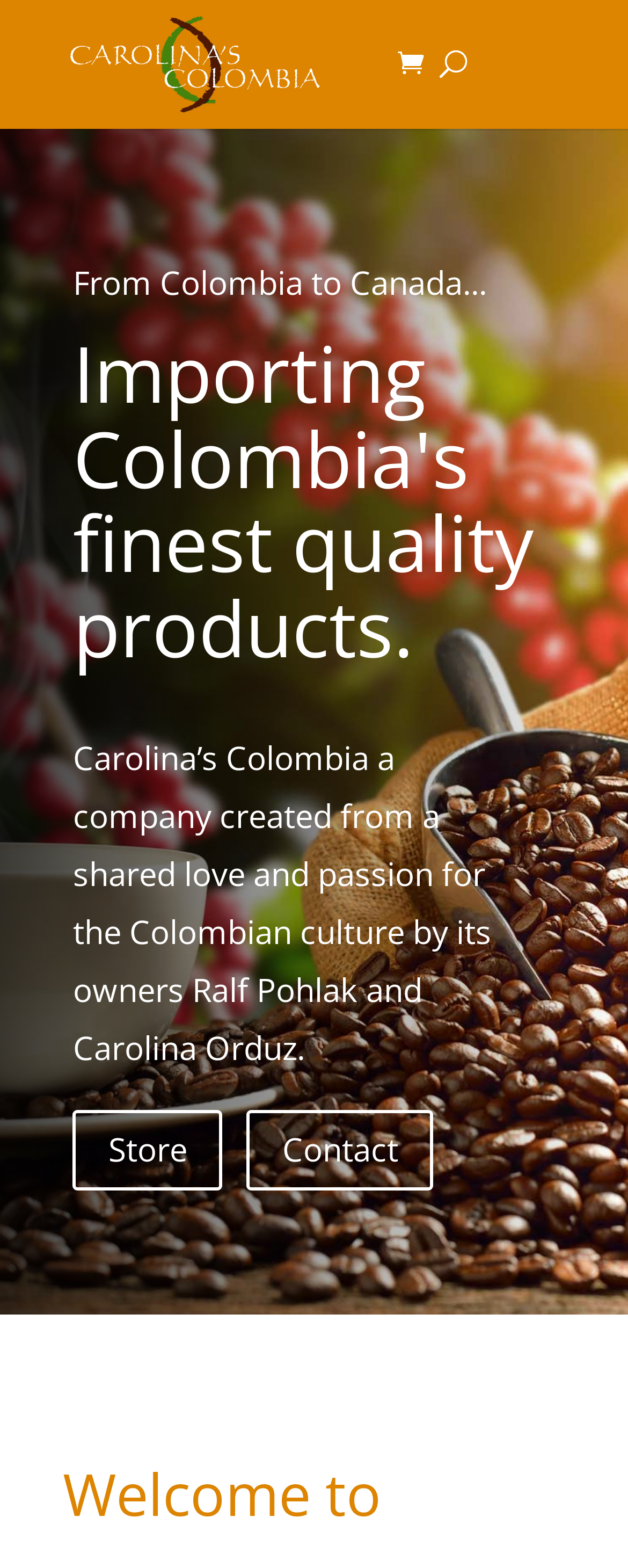Answer the question briefly using a single word or phrase: 
How many sections are there below the header?

2